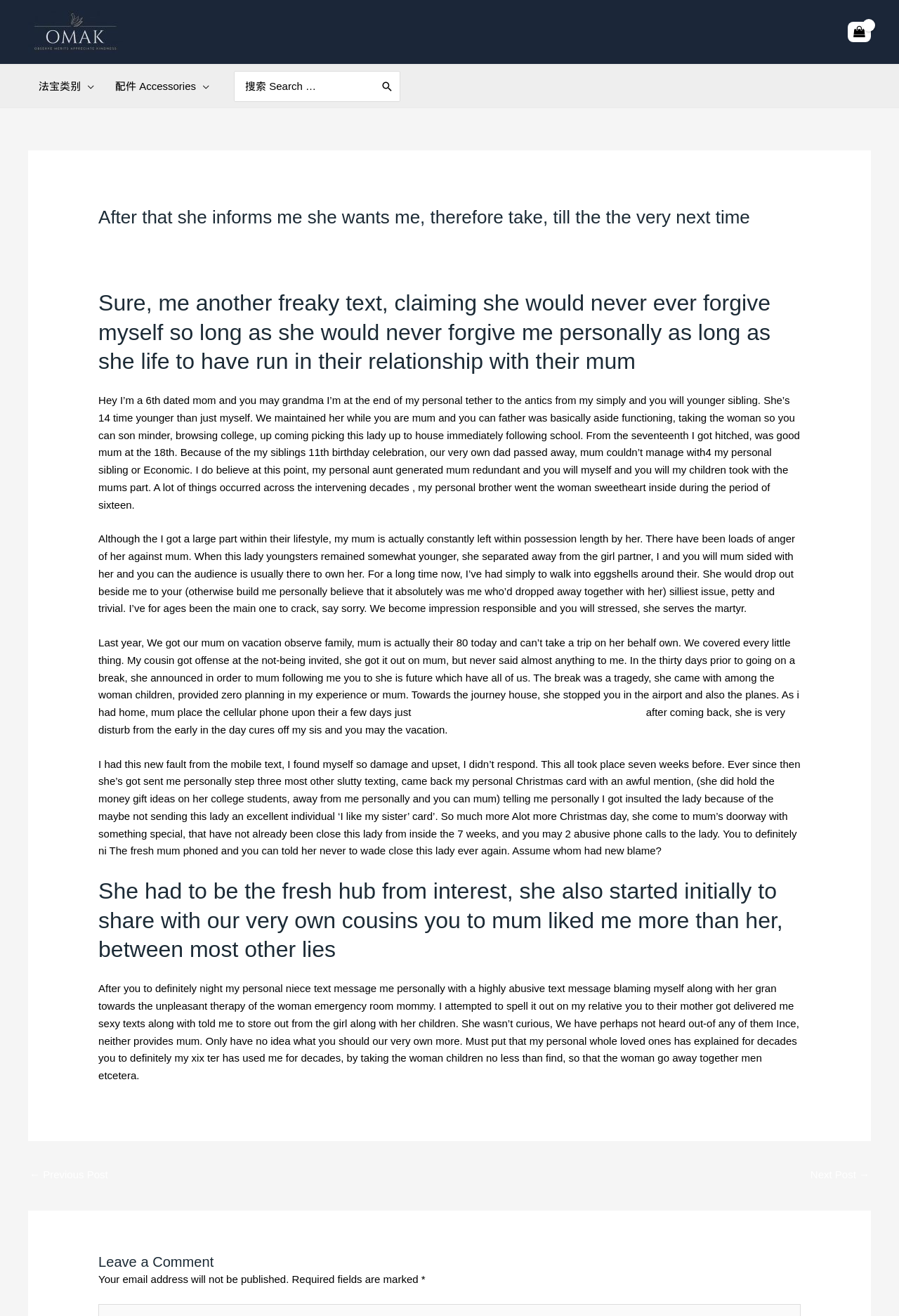Provide a brief response in the form of a single word or phrase:
What is the 'Leave a Comment' section for?

User comments